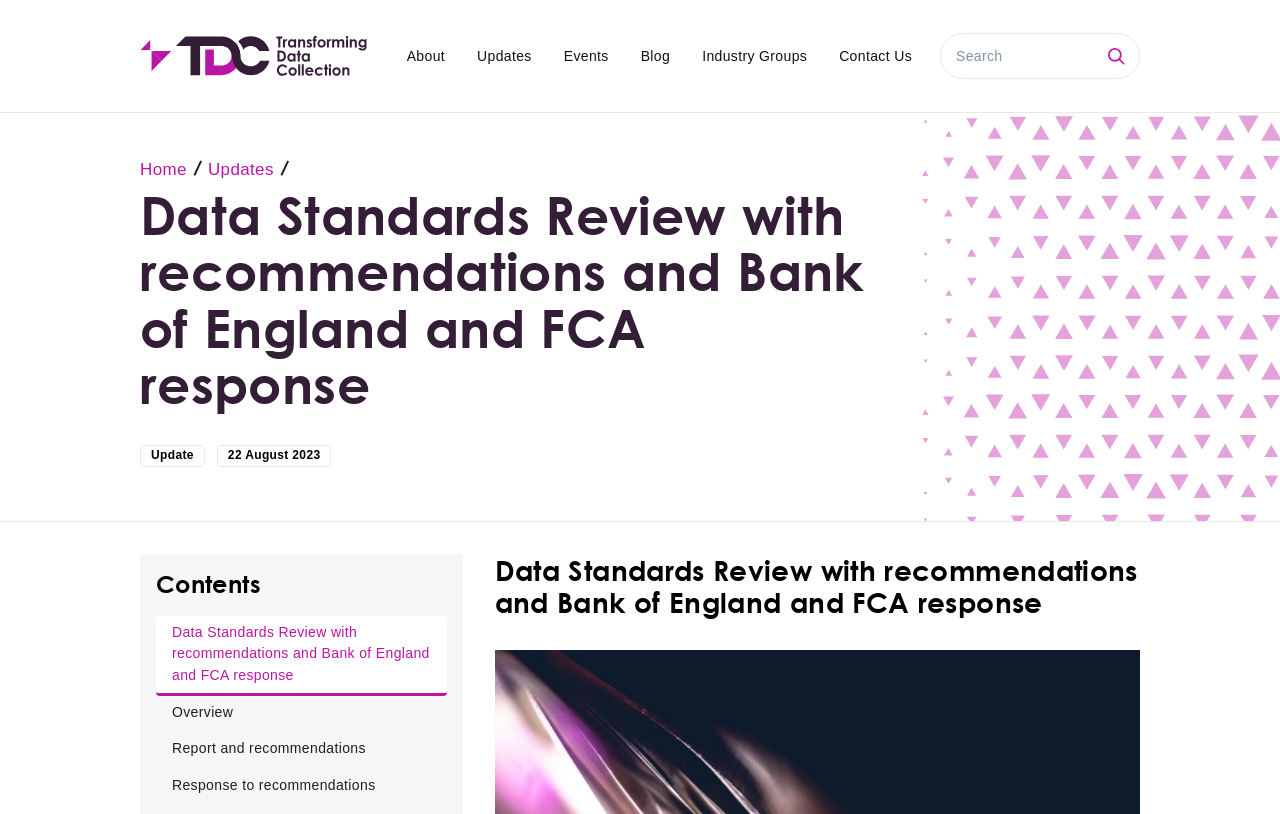Determine the bounding box coordinates of the clickable region to carry out the instruction: "view data standards review".

[0.122, 0.756, 0.349, 0.855]